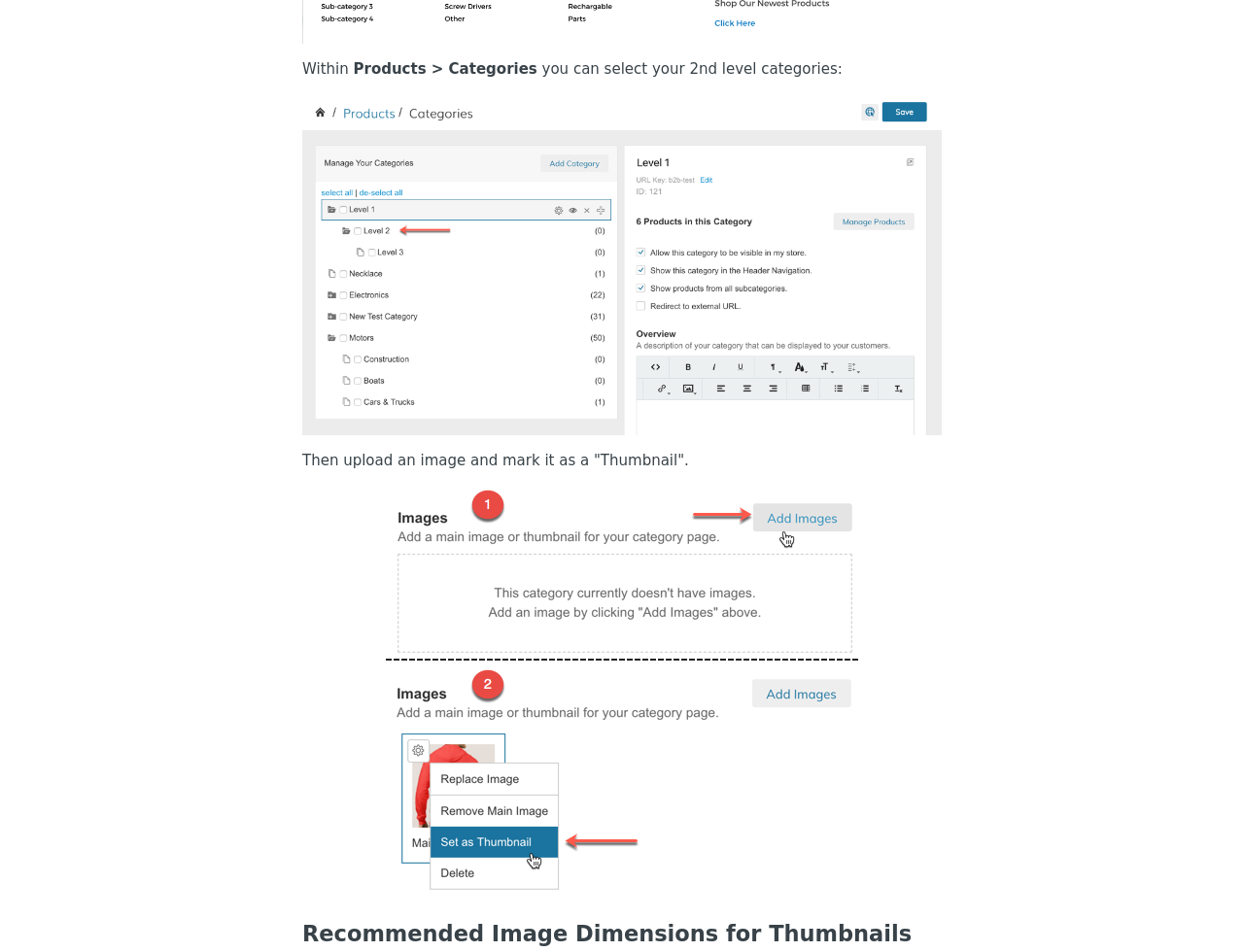Specify the bounding box coordinates of the area to click in order to execute this command: 'Click on the 'Adding Apps to your Store' link'. The coordinates should consist of four float numbers ranging from 0 to 1, and should be formatted as [left, top, right, bottom].

[0.004, 0.105, 0.215, 0.133]